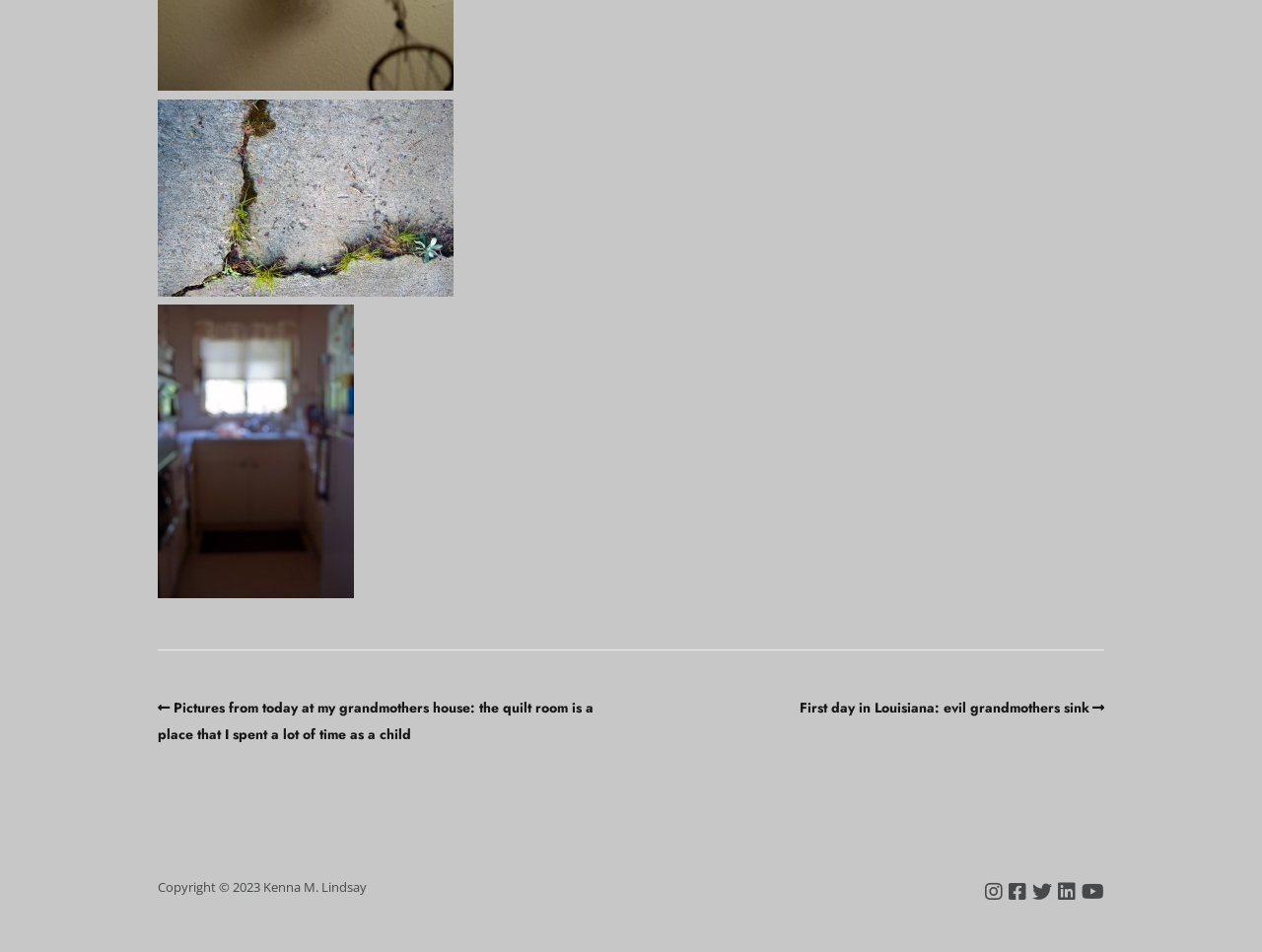What social media platforms are linked?
Please provide a single word or phrase based on the screenshot.

Instagram, Facebook, Twitter, LinkedIn, YouTube